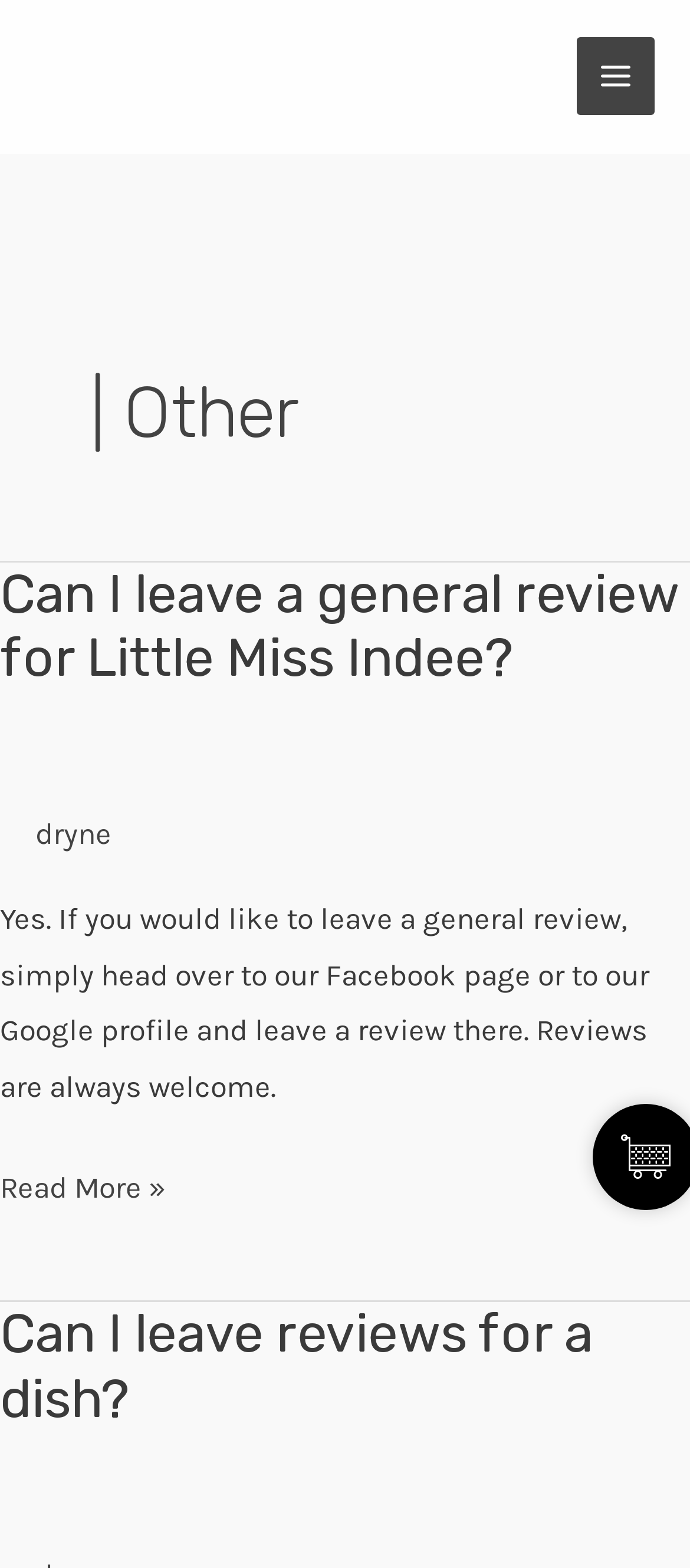Articulate a detailed summary of the webpage's content and design.

The webpage appears to be a review or archive page for Little Miss Indee, a vegan food establishment in the Western Suburbs of Adelaide. 

At the top left, there is a link to "adelaide-vegan-food" accompanied by an image. On the top right, a "MAIN MENU" button is located, which has an image beside it. 

Below these elements, a heading "| Other" is centered, which serves as a title for the subsequent sections. 

Under this title, there are two main sections. The first section is about leaving a general review for Little Miss Indee. It contains a link to the question, followed by a brief answer explaining how to leave a review on Facebook or Google. There is also a "Read More" link at the bottom of this section. 

The second section is about leaving reviews for a specific dish. It has a link to the question, but no additional information is provided. 

There are no other prominent elements on the page besides these sections and the top navigation links.